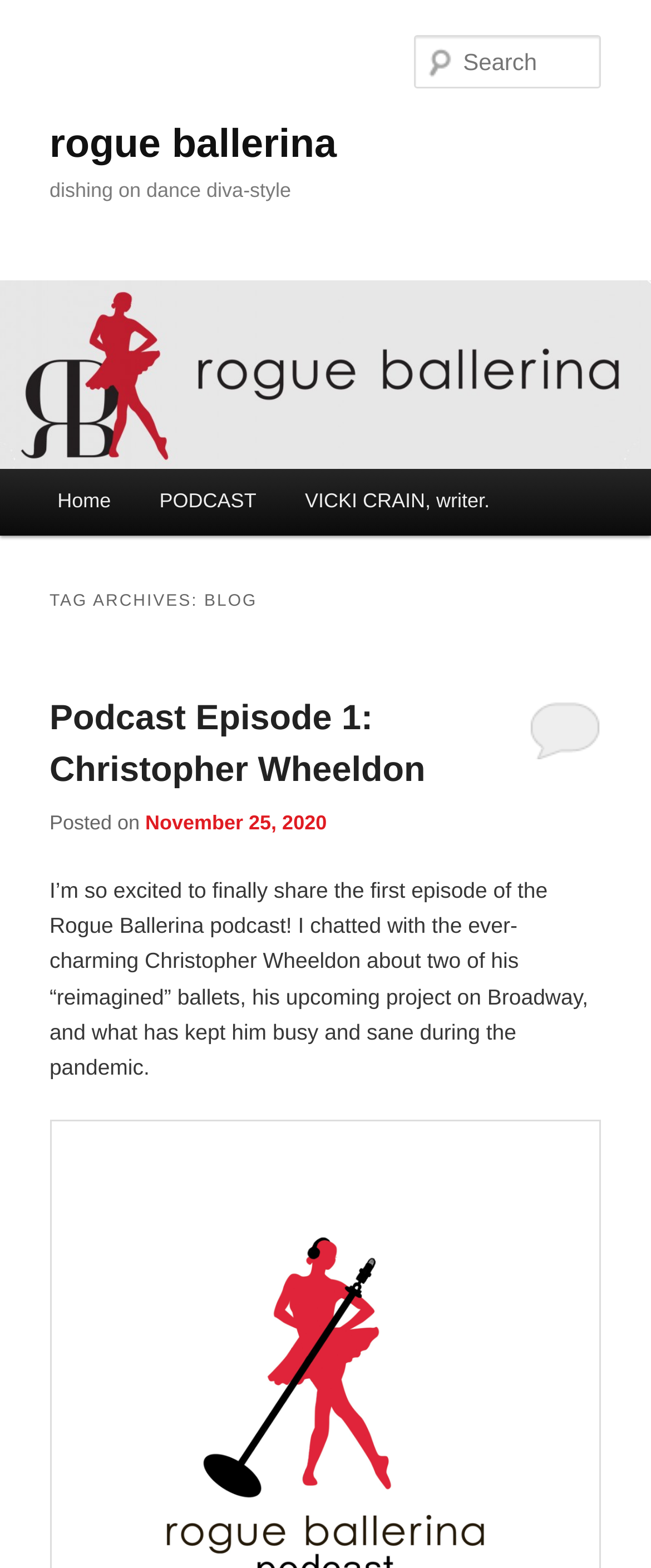Give the bounding box coordinates for the element described by: "November 25, 2020".

[0.223, 0.517, 0.502, 0.532]